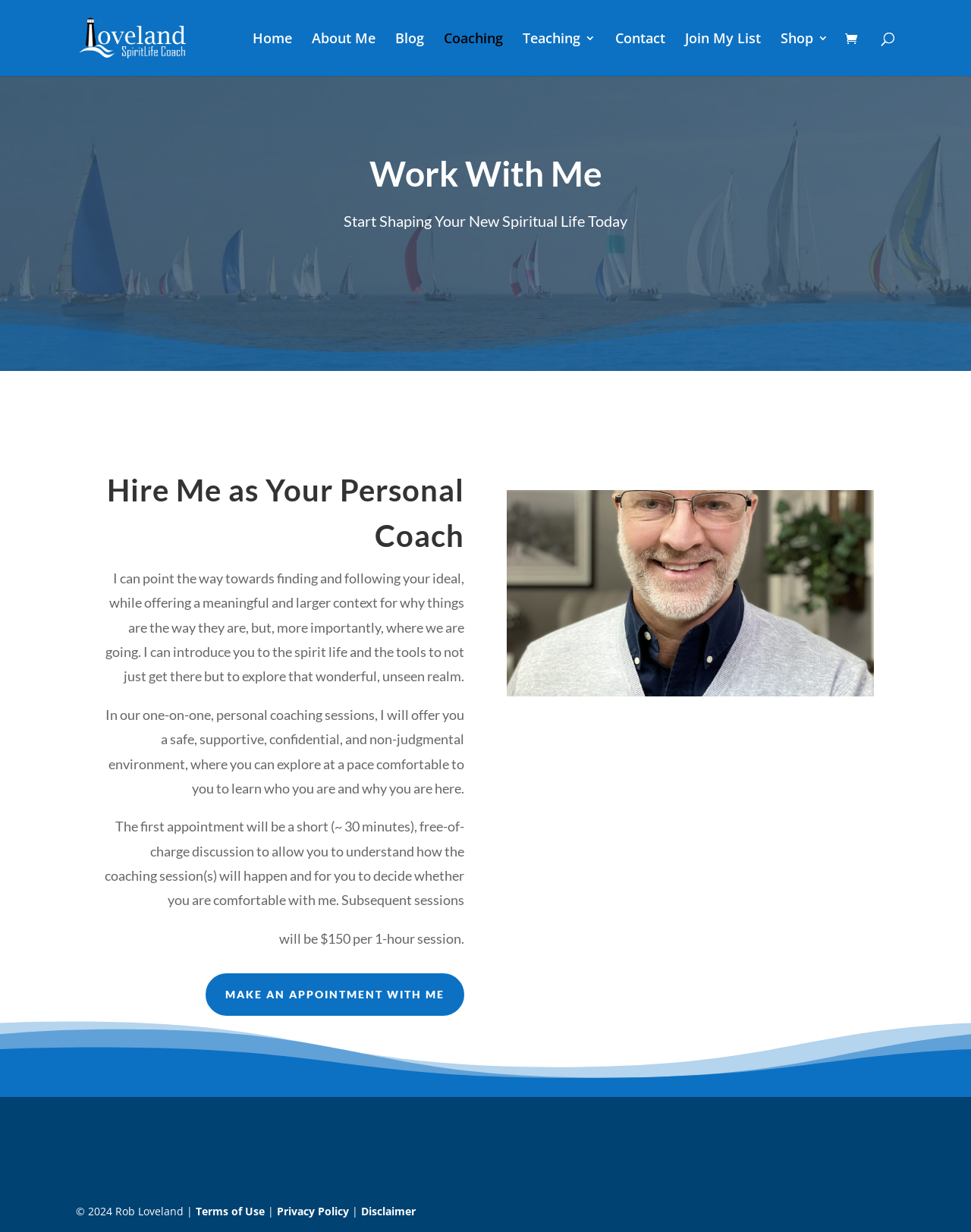Locate and provide the bounding box coordinates for the HTML element that matches this description: "Make An Appointment with Me".

[0.212, 0.79, 0.478, 0.825]